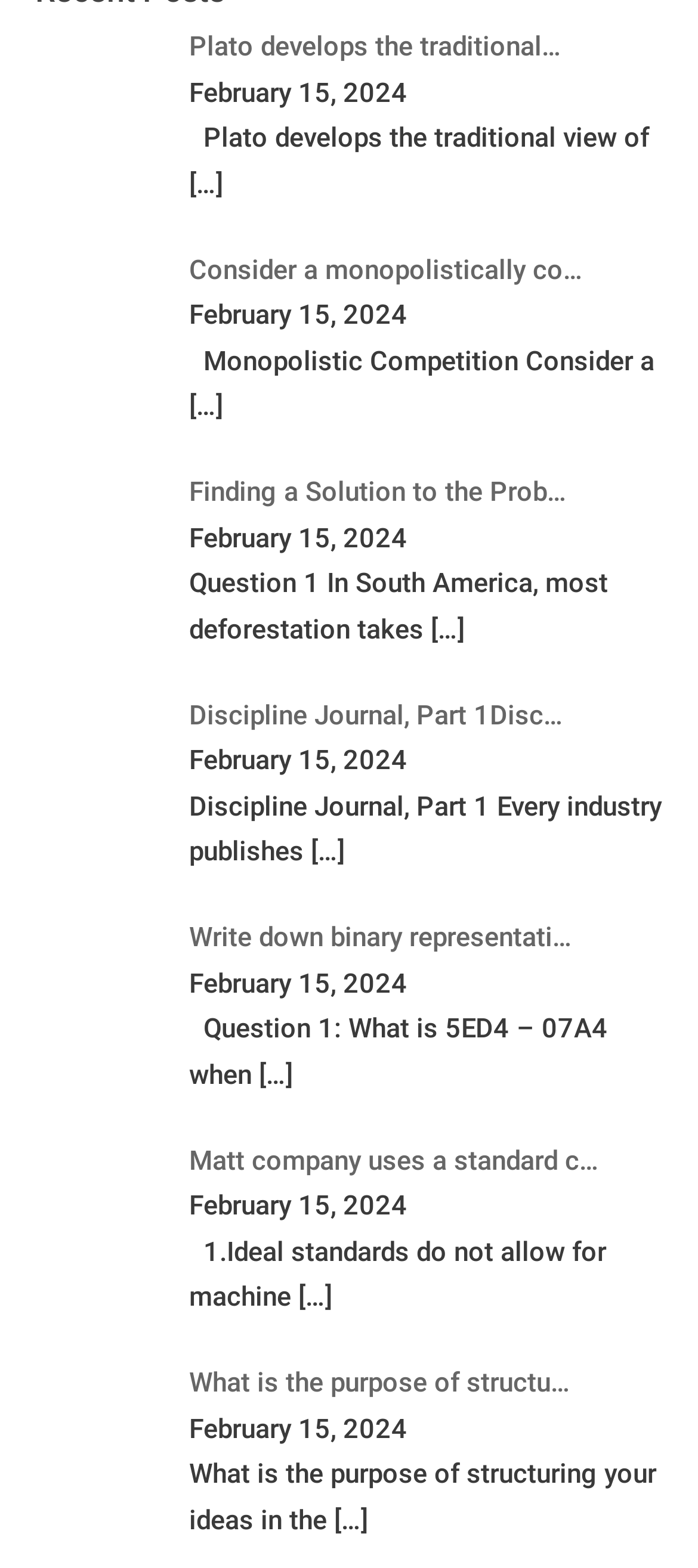How many articles are listed on this webpage?
Relying on the image, give a concise answer in one word or a brief phrase.

9